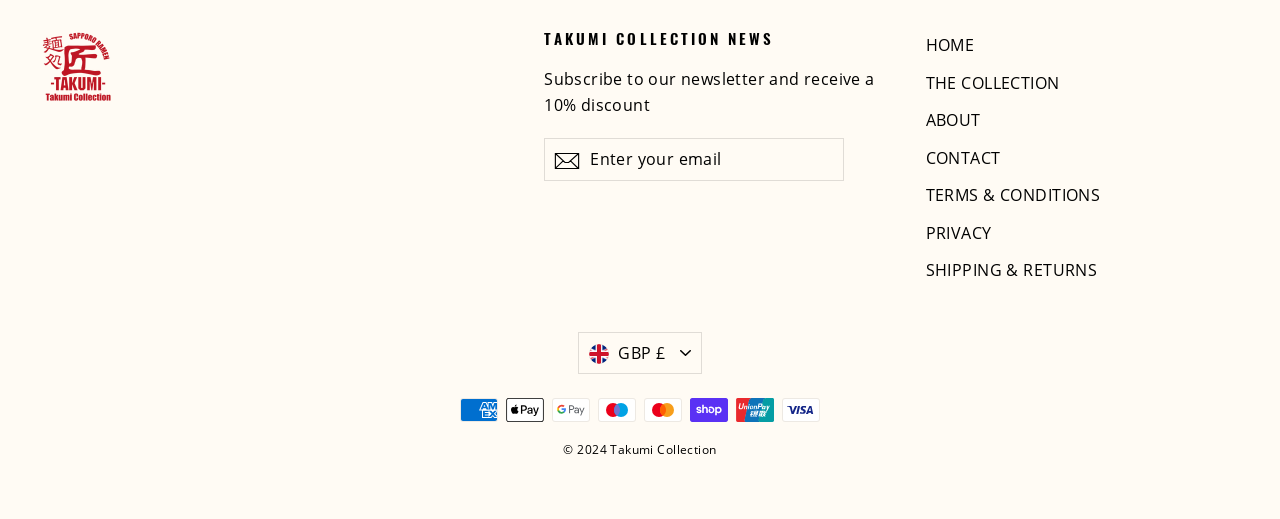Please find the bounding box coordinates for the clickable element needed to perform this instruction: "Select GBP £ as currency".

[0.451, 0.64, 0.549, 0.721]